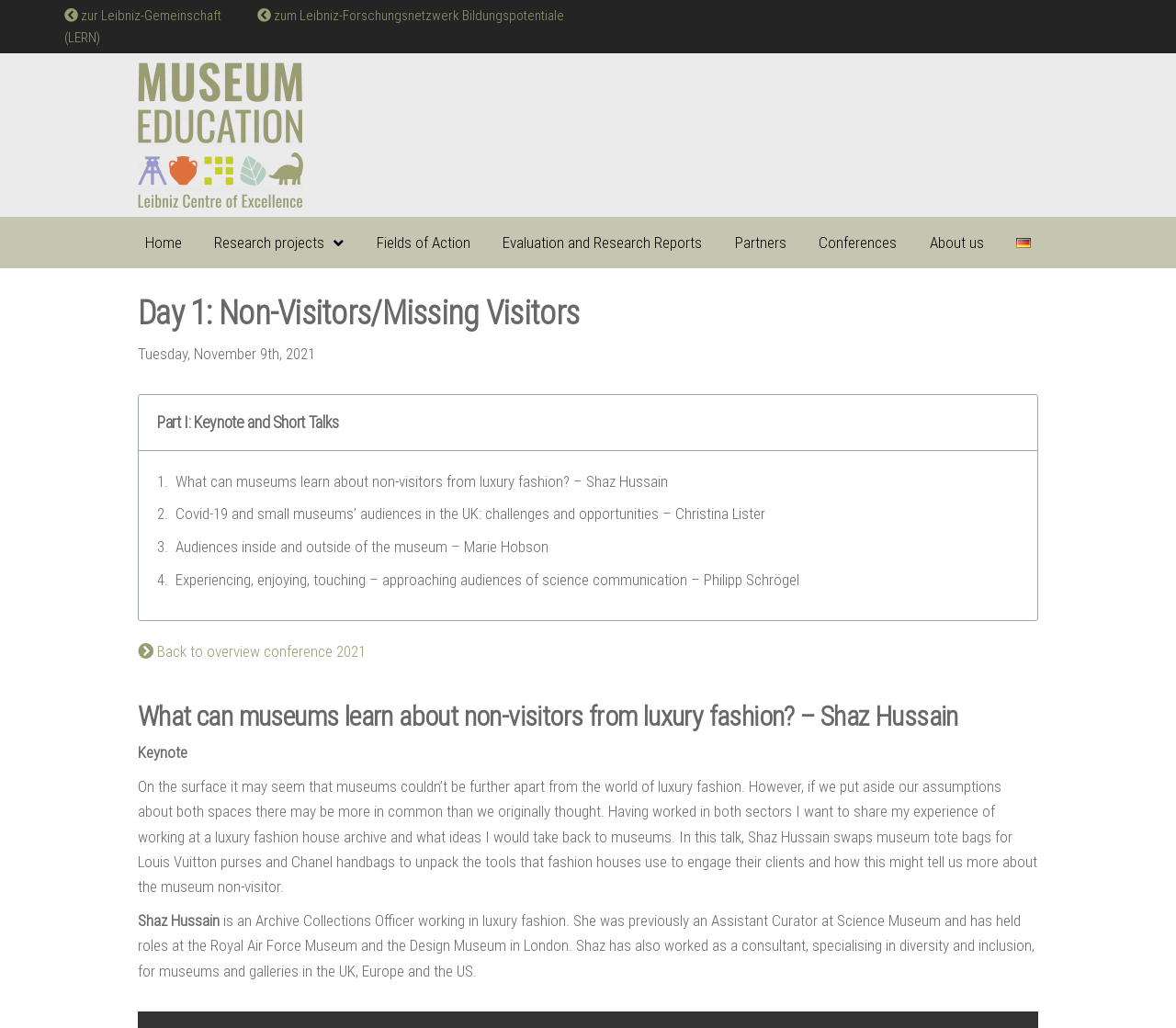What is Shaz Hussain's profession?
Please respond to the question thoroughly and include all relevant details.

I found the answer by reading the static text that describes Shaz Hussain's bio, which mentions her profession as an Archive Collections Officer.